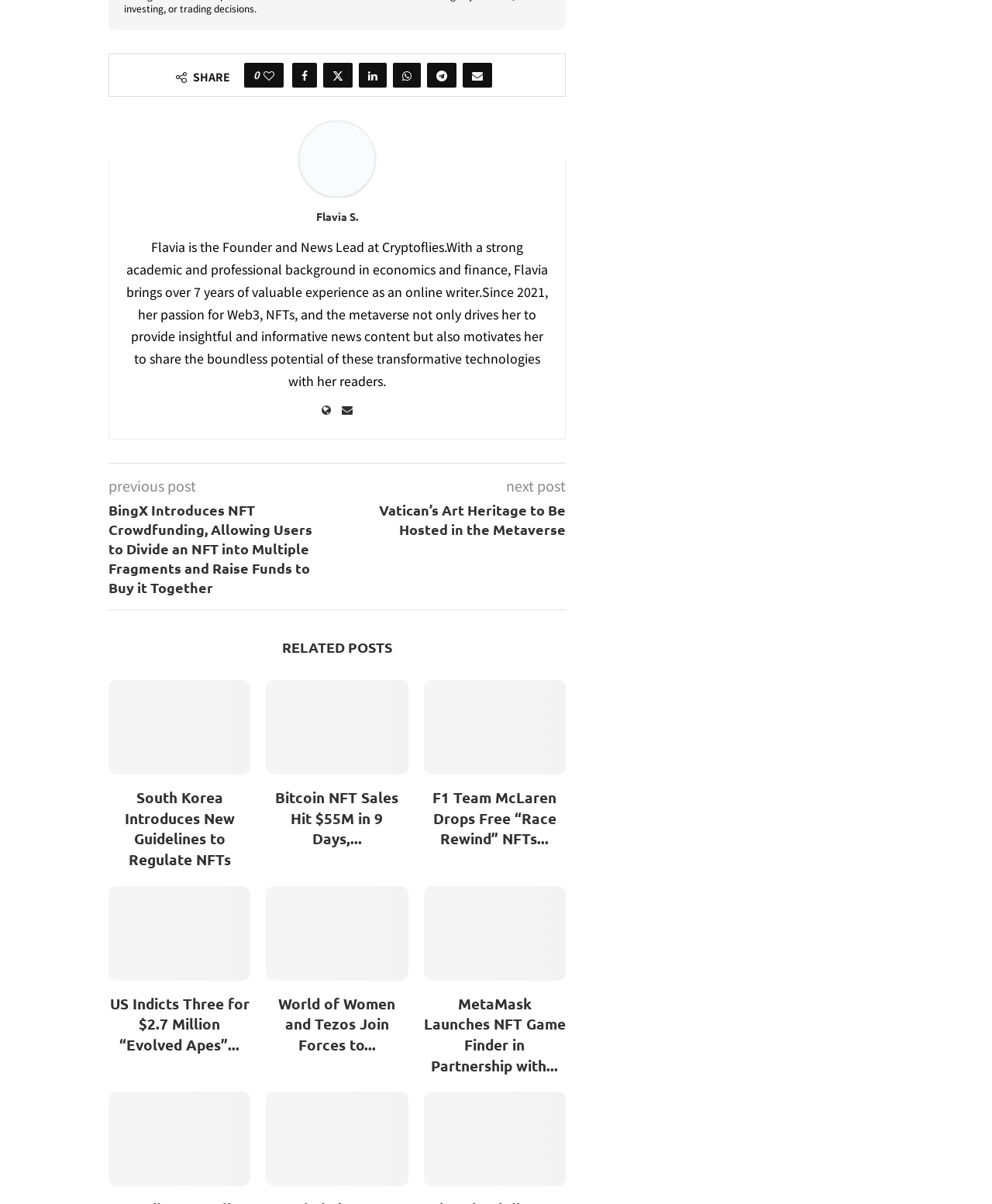Locate the bounding box coordinates of the clickable part needed for the task: "Share on Facebook".

[0.295, 0.052, 0.32, 0.073]